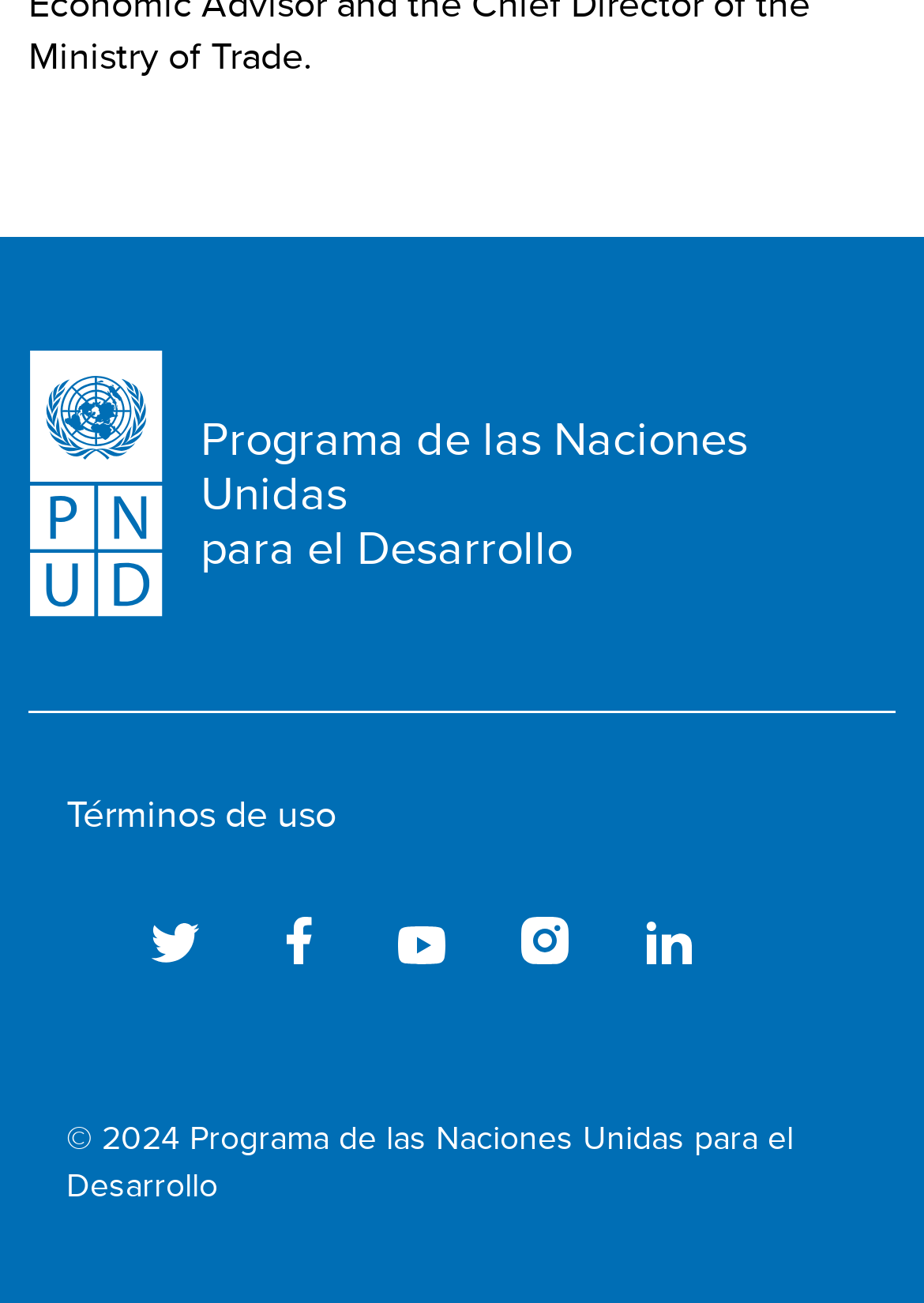Please provide a comprehensive response to the question based on the details in the image: What is the logo of the organization?

The logo of the organization is located at the top-left corner of the webpage, and it is an image with the text 'PNUD Logo'.